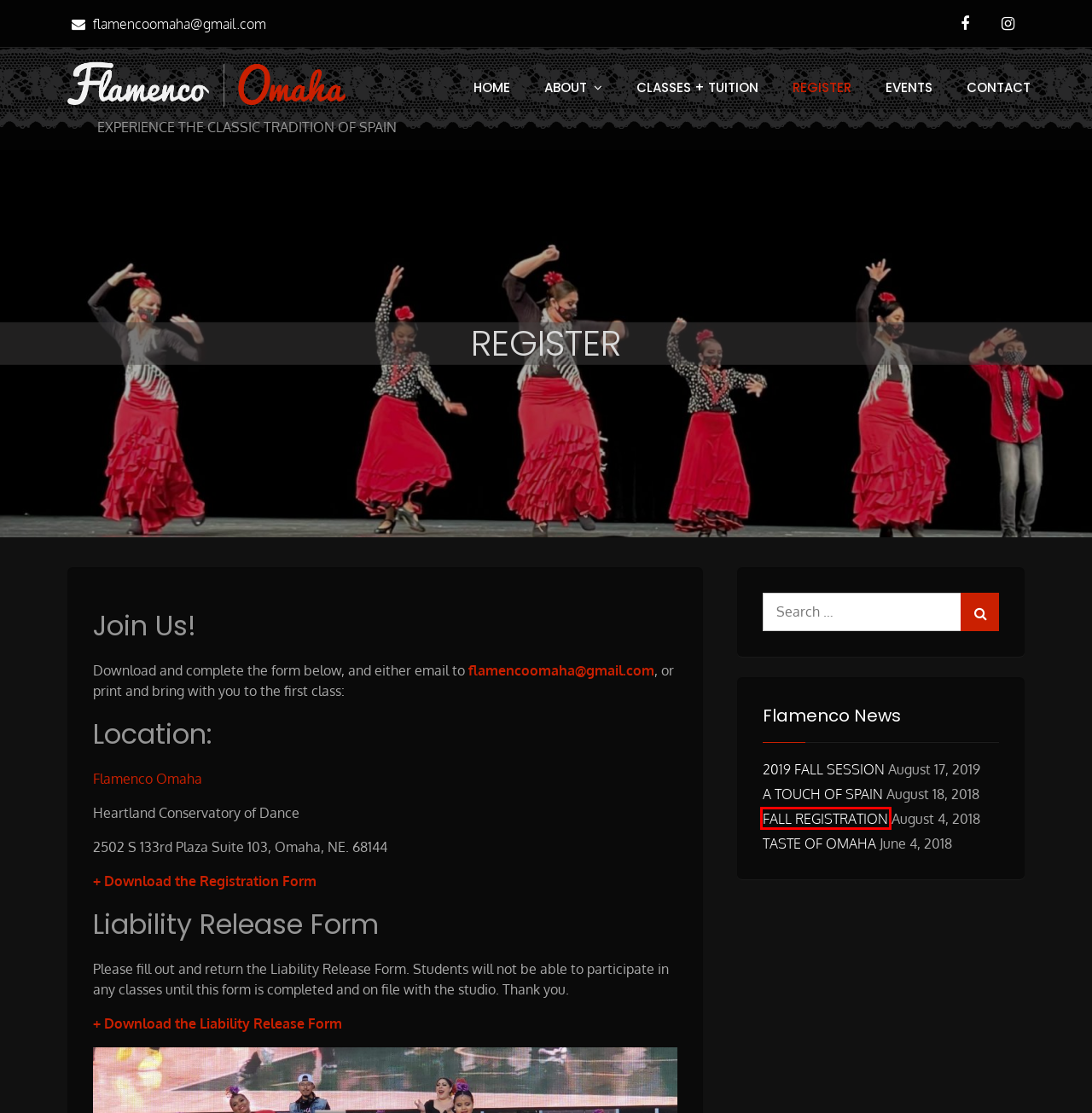Analyze the screenshot of a webpage that features a red rectangle bounding box. Pick the webpage description that best matches the new webpage you would see after clicking on the element within the red bounding box. Here are the candidates:
A. Taste of Omaha – Flamenco Omaha Dance
B. A Touch of Spain – Flamenco Omaha Dance
C. Classes + Tuition – Flamenco Omaha Dance
D. 2019 Fall Session – Flamenco Omaha Dance
E. Events – Flamenco Omaha Dance
F. About Flamenco Omaha – Flamenco Omaha Dance
G. Fall Registration – Flamenco Omaha Dance
H. Flamenco Omaha Dance – Experience the Classic Tradition of Spain

G